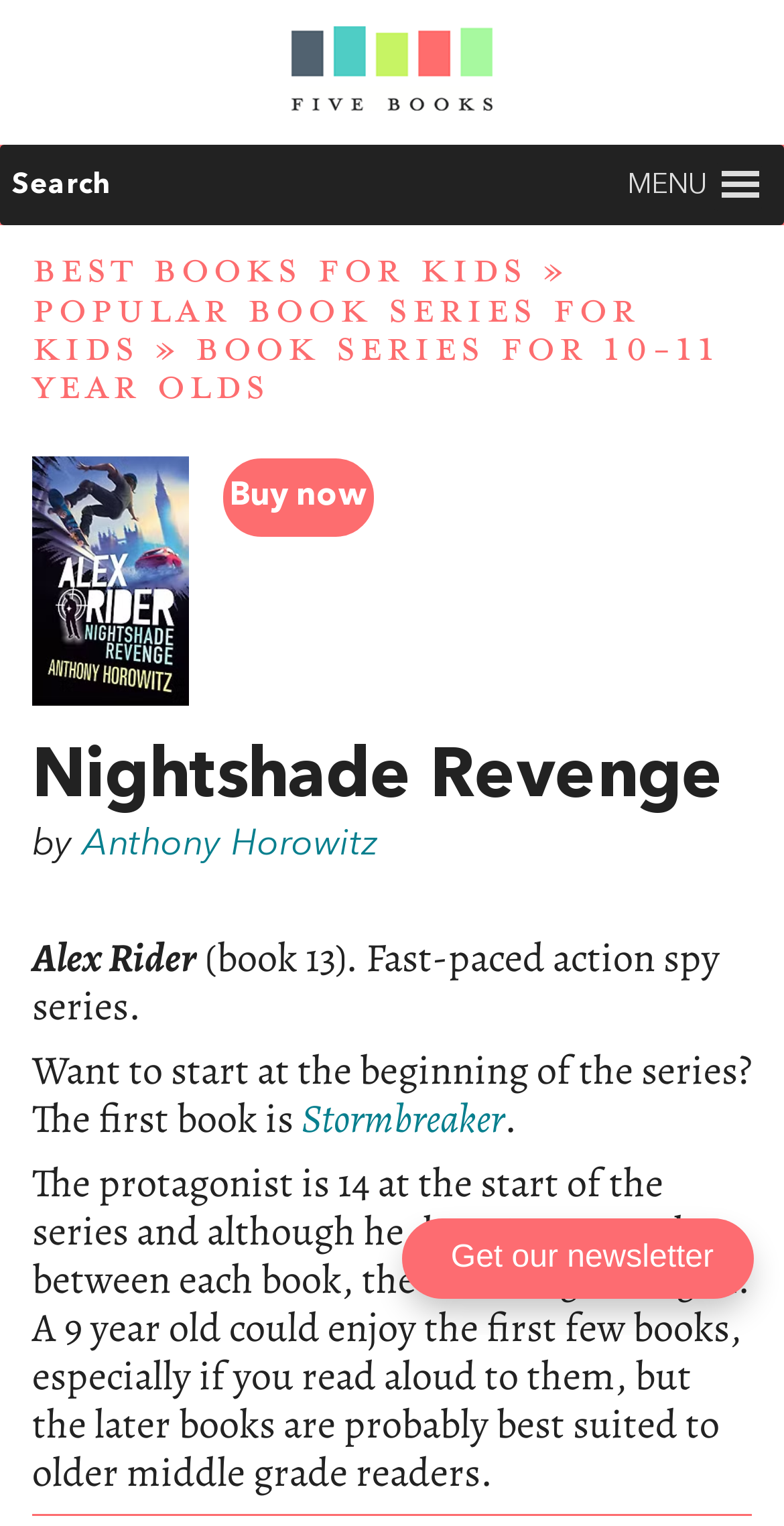Find the bounding box coordinates of the clickable area required to complete the following action: "Search for a book".

[0.015, 0.095, 0.141, 0.148]